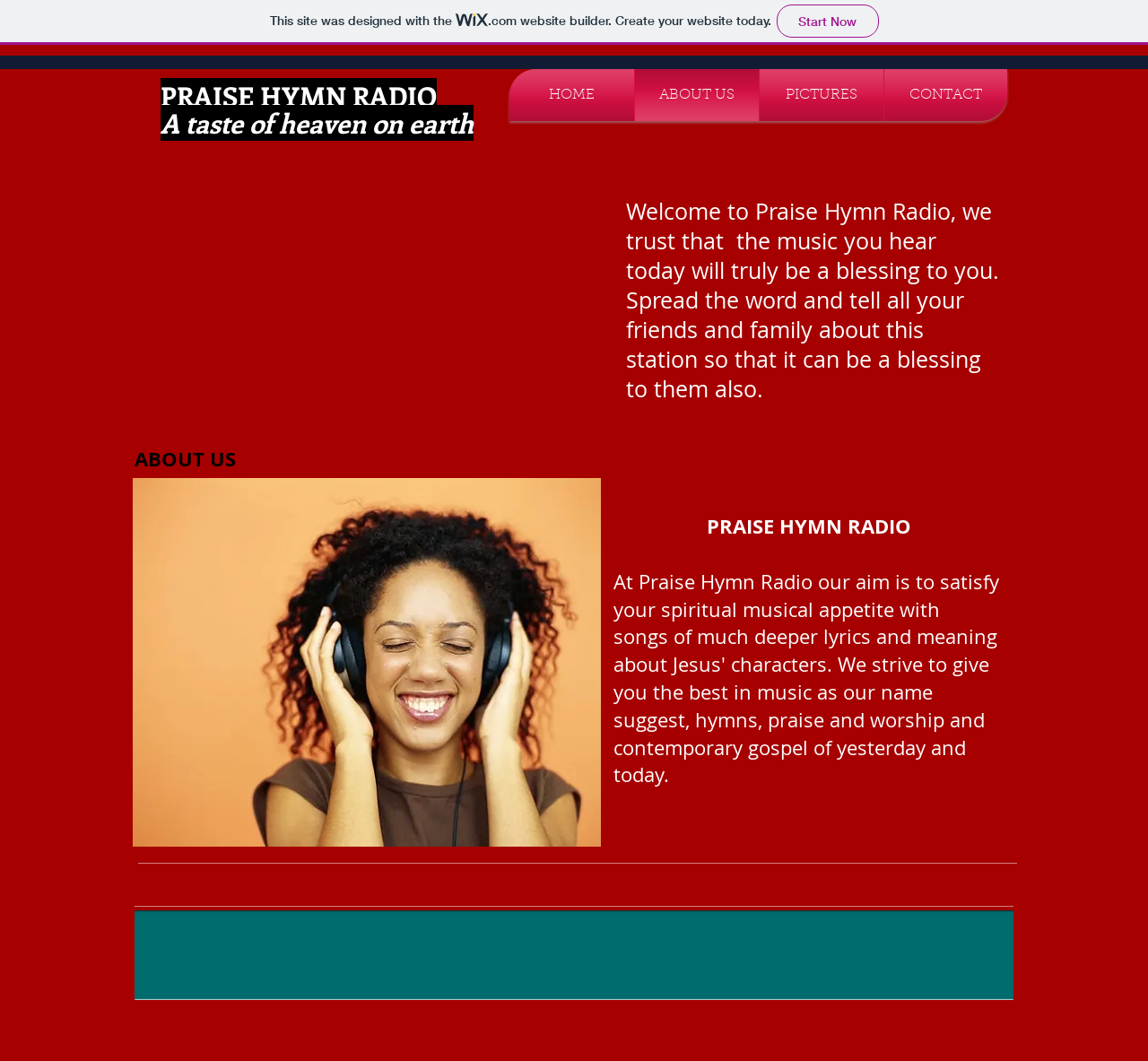Extract the primary header of the webpage and generate its text.

PRAISE HYMN RADIO